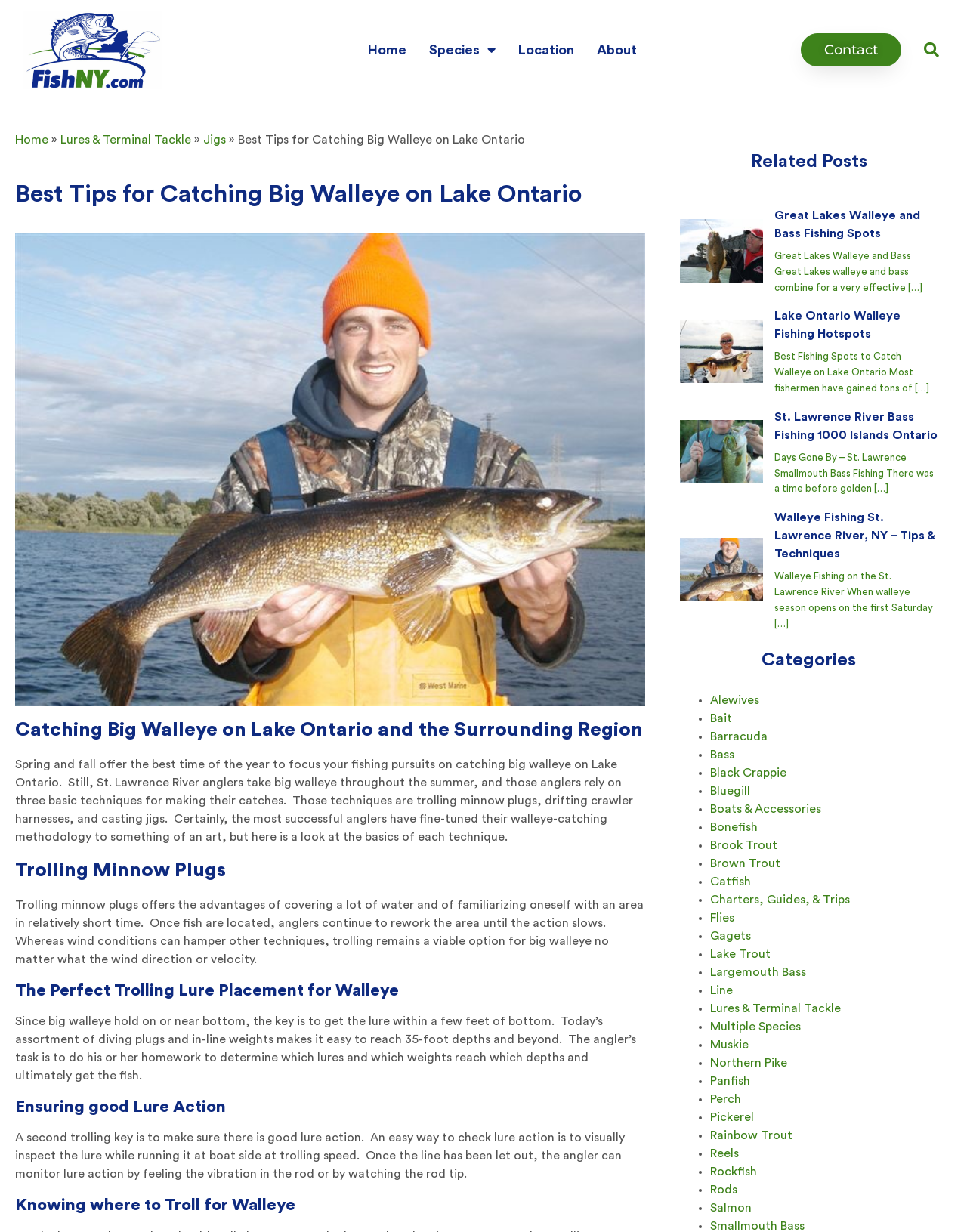Please specify the bounding box coordinates for the clickable region that will help you carry out the instruction: "View 'Lures & Terminal Tackle' page".

[0.062, 0.108, 0.198, 0.118]